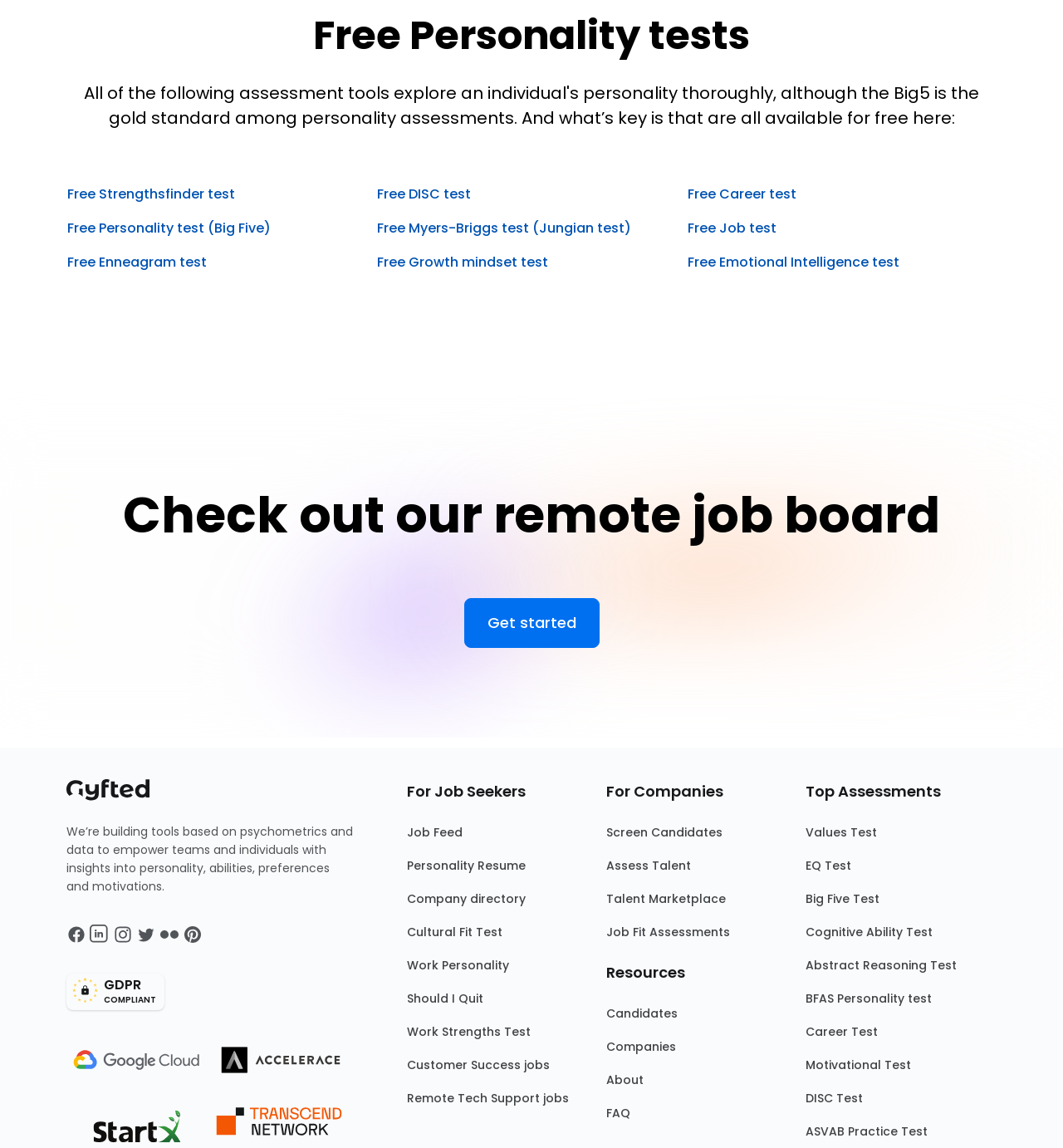What type of job resources are available for job seekers?
Based on the image, provide your answer in one word or phrase.

Job Feed, Personality Resume, etc.